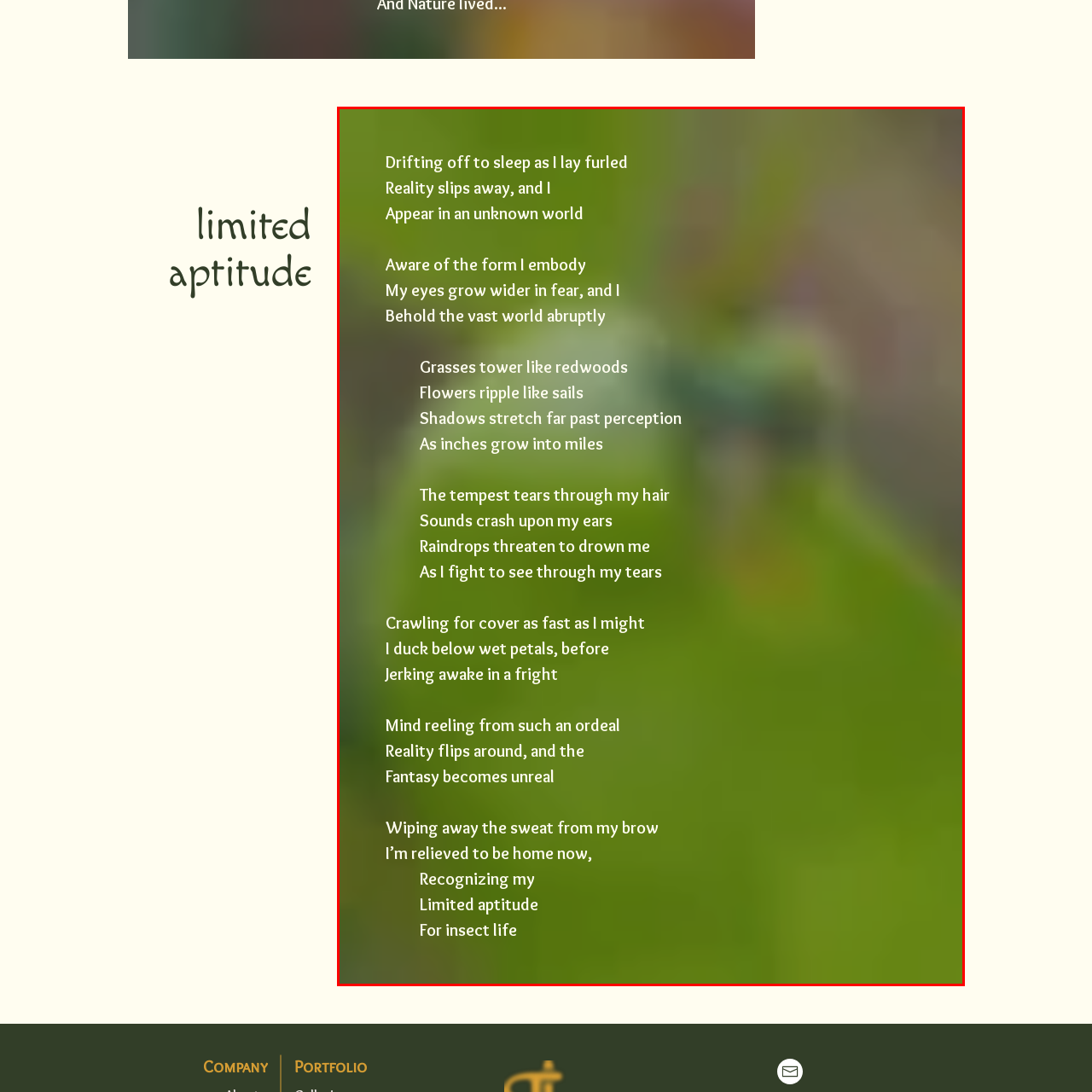Construct a detailed caption for the image enclosed in the red box.

The image showcases a Long Horned Beetle, with its distinctive elongated antennae and intricate body structure. The beetle is depicted in a natural setting, emphasizing its unique features against a blurred, vibrant background that suggests a lush environment. Accompanying the visual is a poem reflecting themes of transformation, fear, and the intricate relationship between the speaker and the insect world. The poem describes a surreal experience of awakening in an unknown world, where the surroundings morph into immense landscapes, evoking both awe and trepidation. The journey culminates in a realization of one's limited understanding of the insect life, blending elements of nature with introspection.